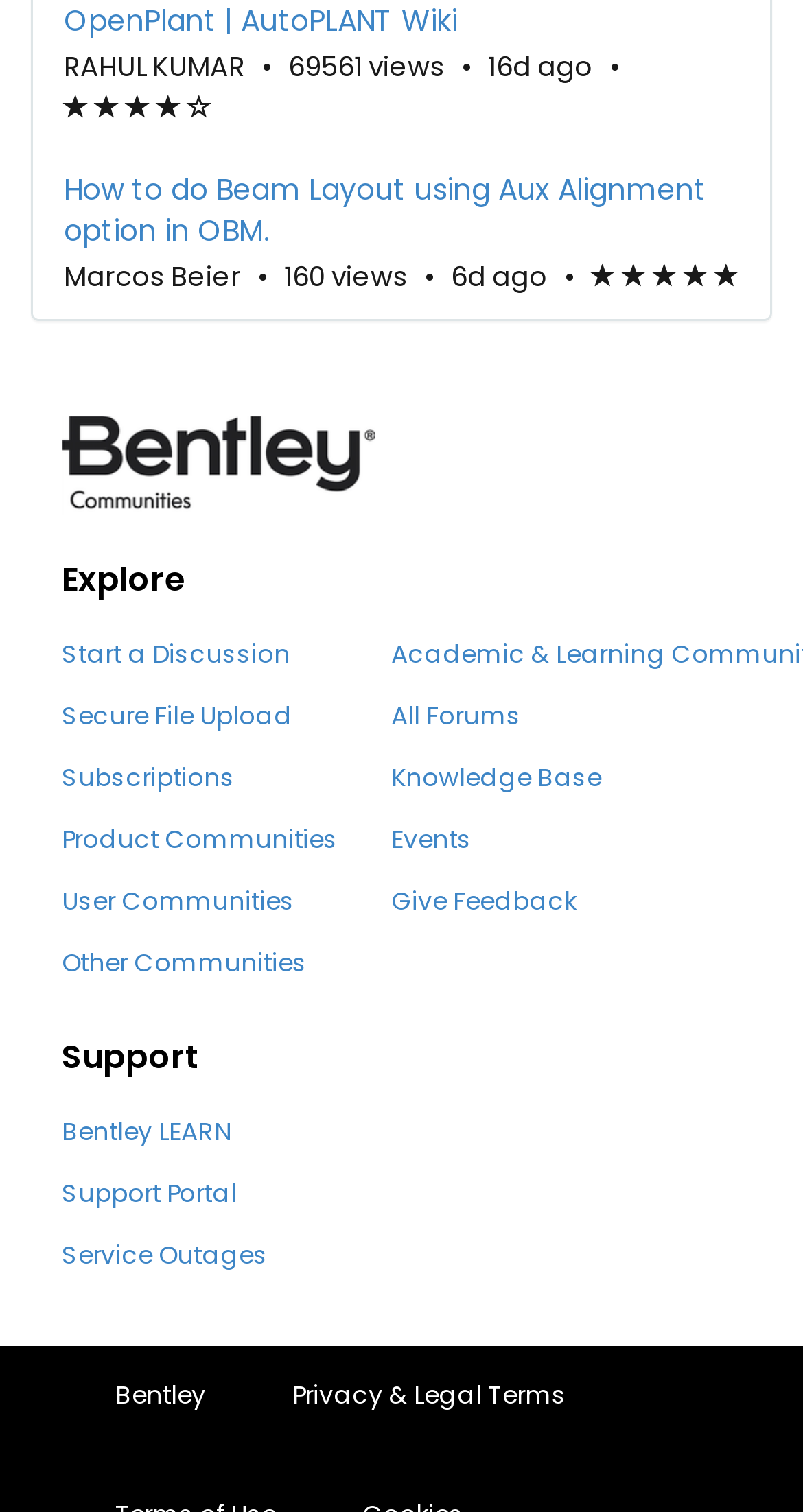Using a single word or phrase, answer the following question: 
What is the name of the author of the second article?

Marcos Beier